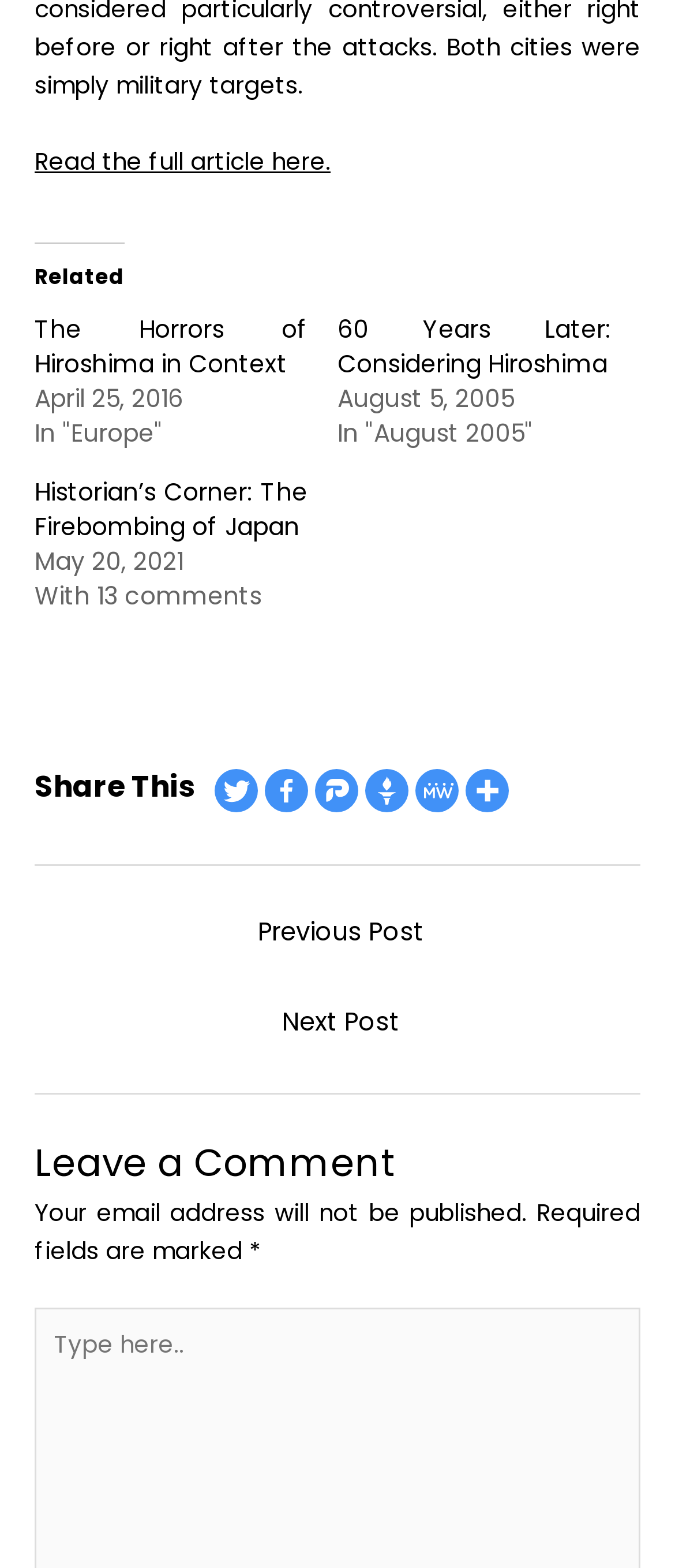How many comments are there on the third related article?
Kindly give a detailed and elaborate answer to the question.

The third related article has a static text 'With 13 comments' below it, which indicates the number of comments on that article.